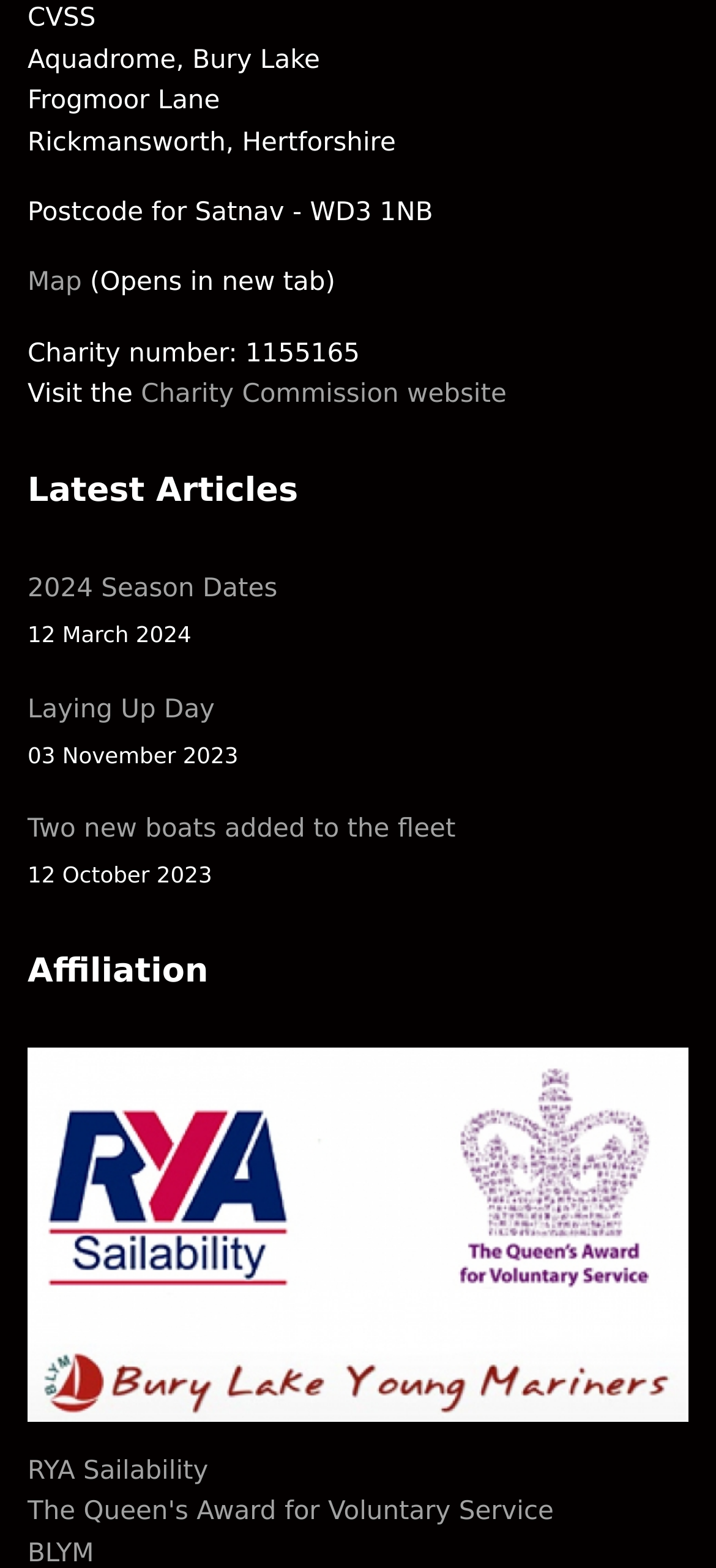Give a succinct answer to this question in a single word or phrase: 
What is the postcode for Satnav?

WD3 1NB